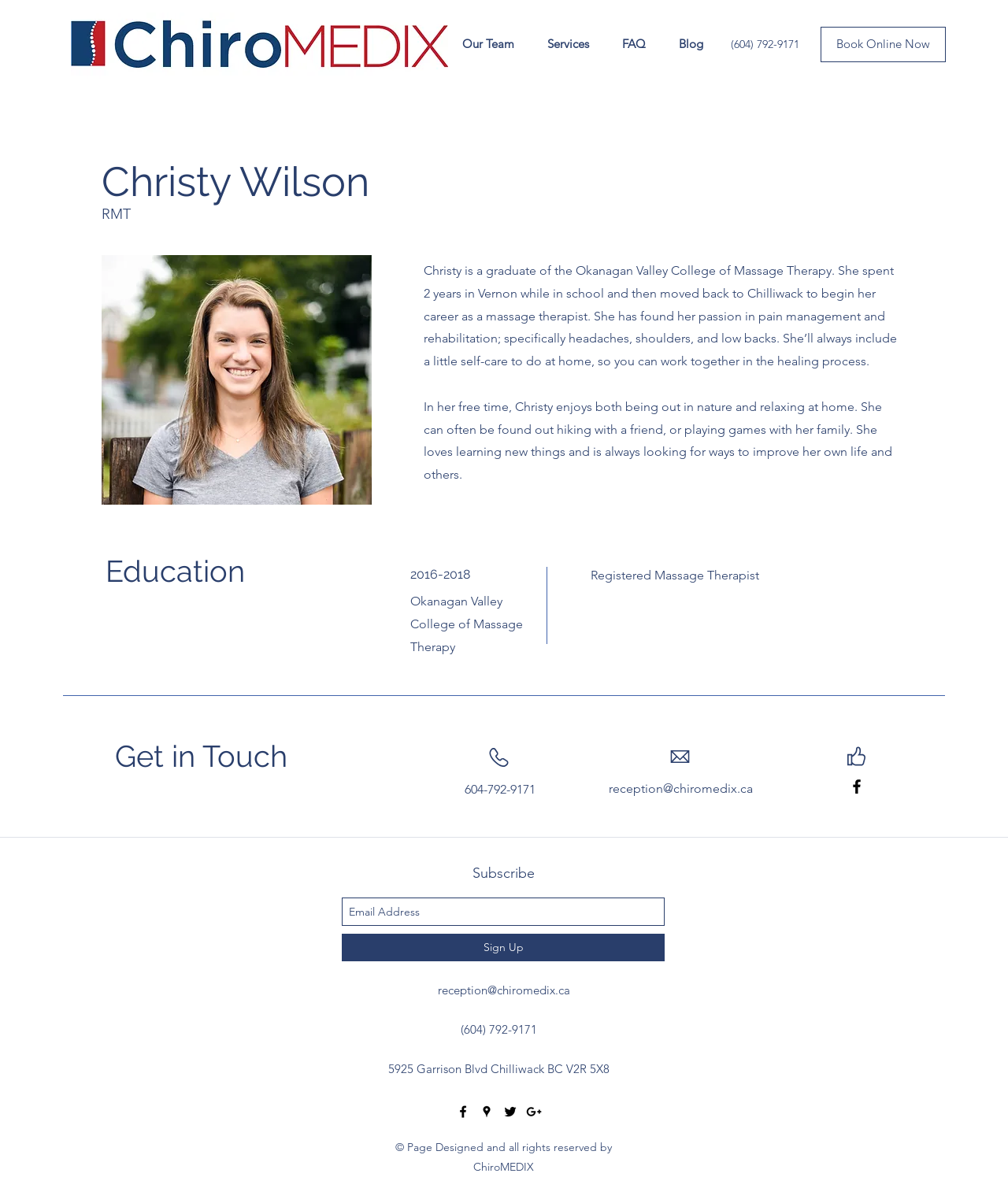Calculate the bounding box coordinates for the UI element based on the following description: "Our Team". Ensure the coordinates are four float numbers between 0 and 1, i.e., [left, top, right, bottom].

[0.442, 0.027, 0.527, 0.047]